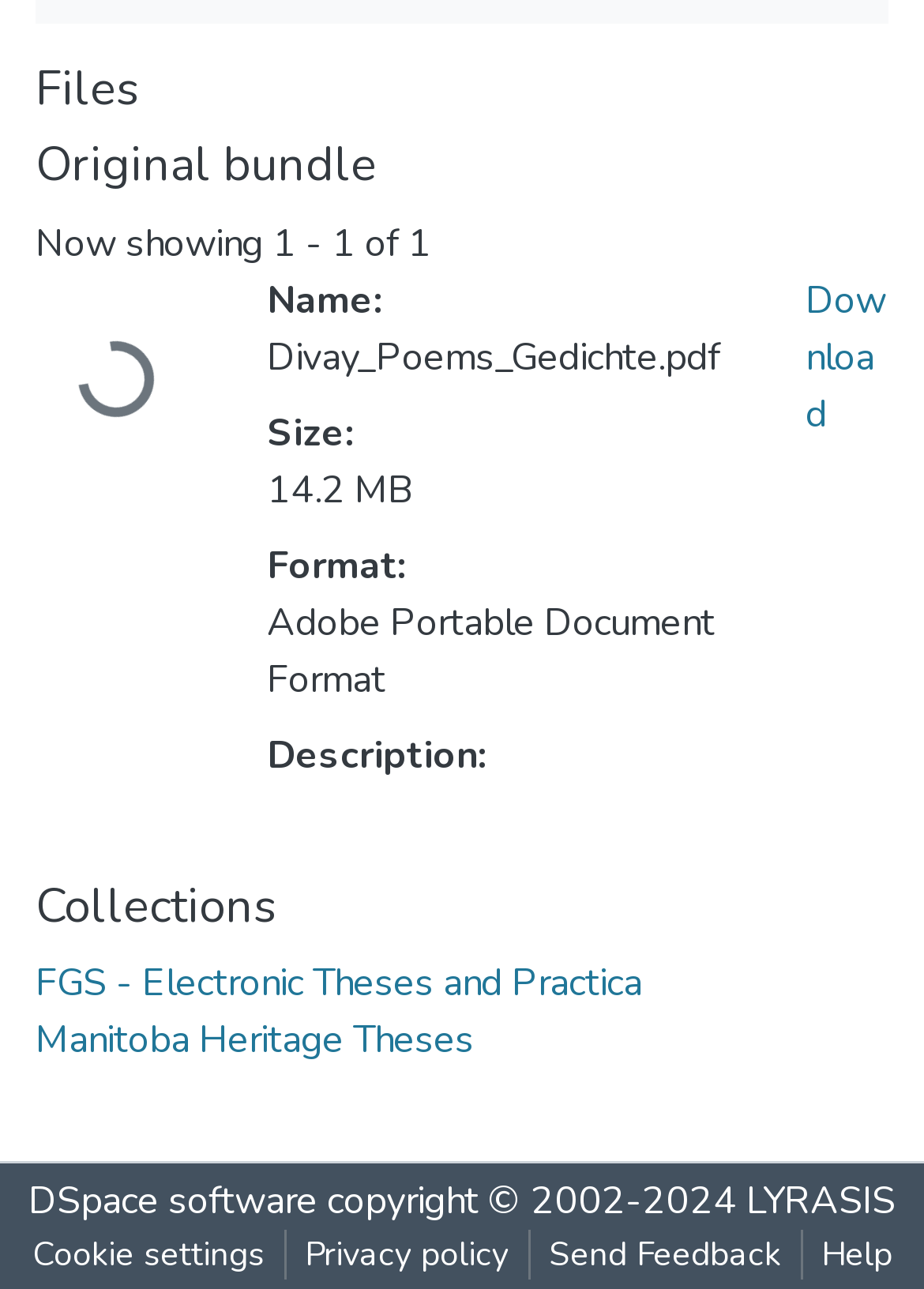Determine the bounding box coordinates for the UI element described. Format the coordinates as (top-left x, top-left y, bottom-right x, bottom-right y) and ensure all values are between 0 and 1. Element description: DSpace software

[0.031, 0.912, 0.344, 0.952]